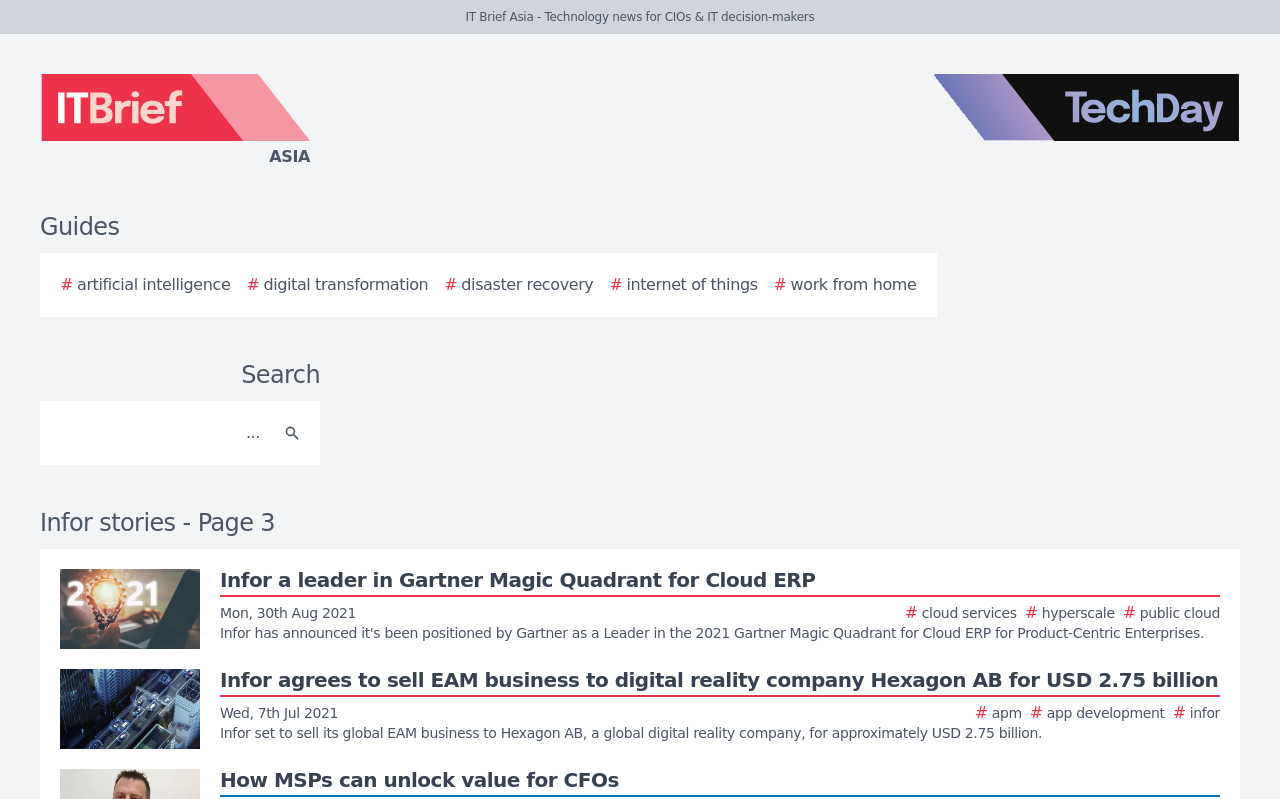What is the name of the website?
From the image, provide a succinct answer in one word or a short phrase.

IT Brief Asia